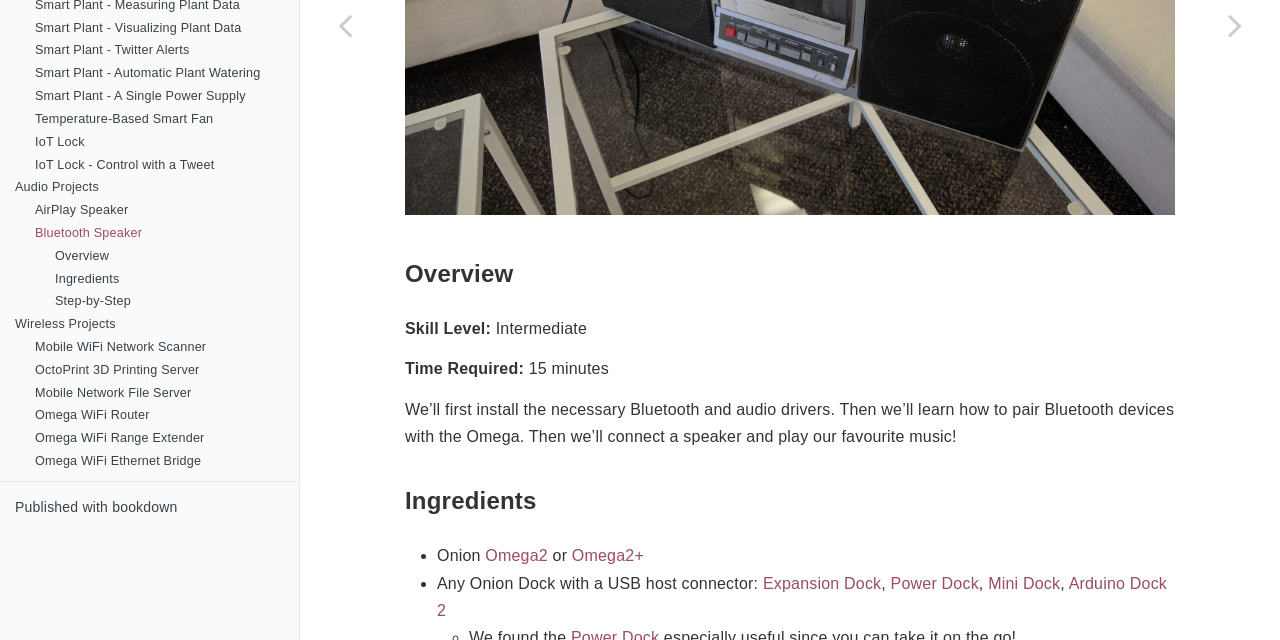Based on the element description: "Audio Projects", identify the bounding box coordinates for this UI element. The coordinates must be four float numbers between 0 and 1, listed as [left, top, right, bottom].

[0.0, 0.278, 0.234, 0.313]